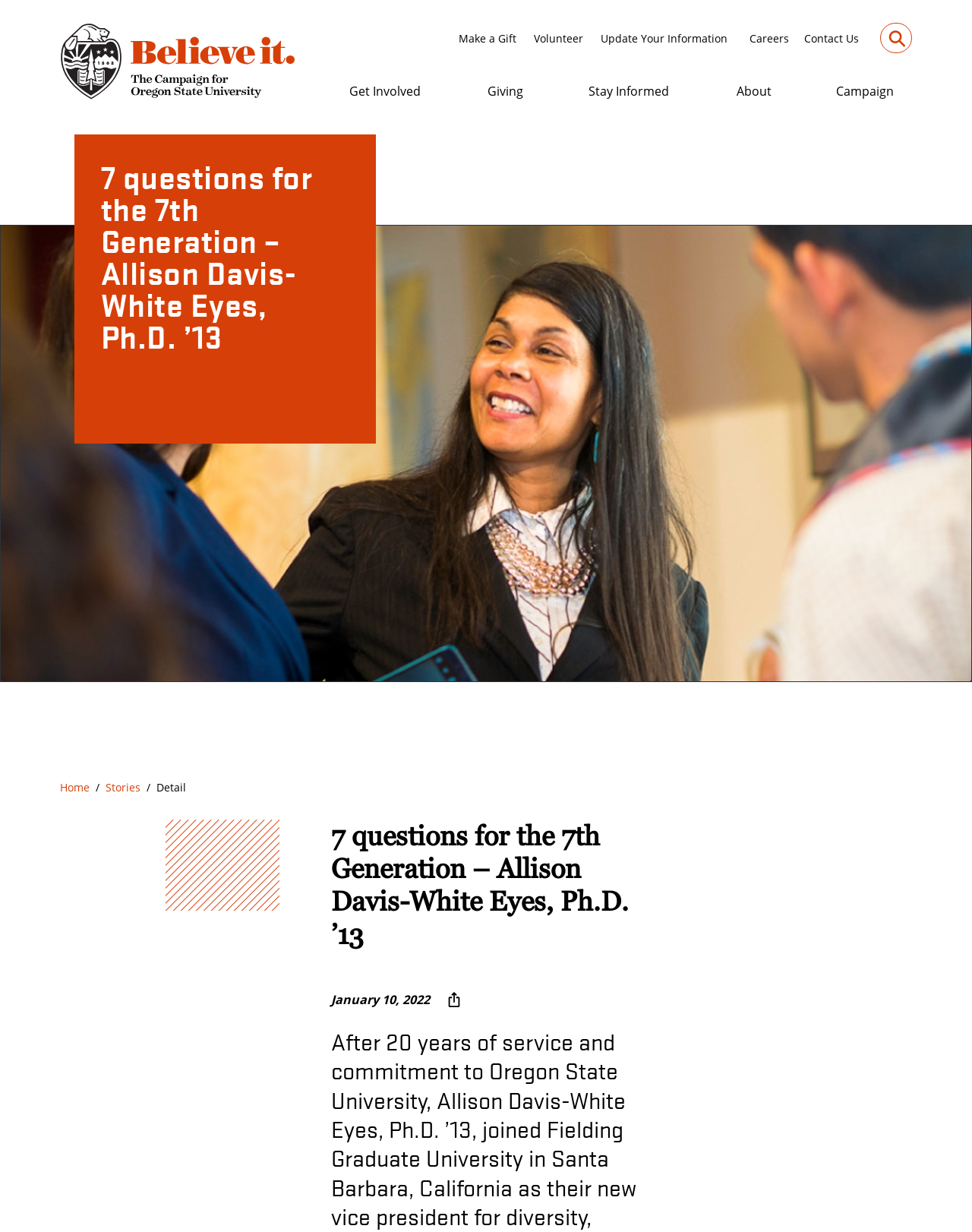Please respond to the question using a single word or phrase:
How many navigation links are there in the top navigation bar?

5